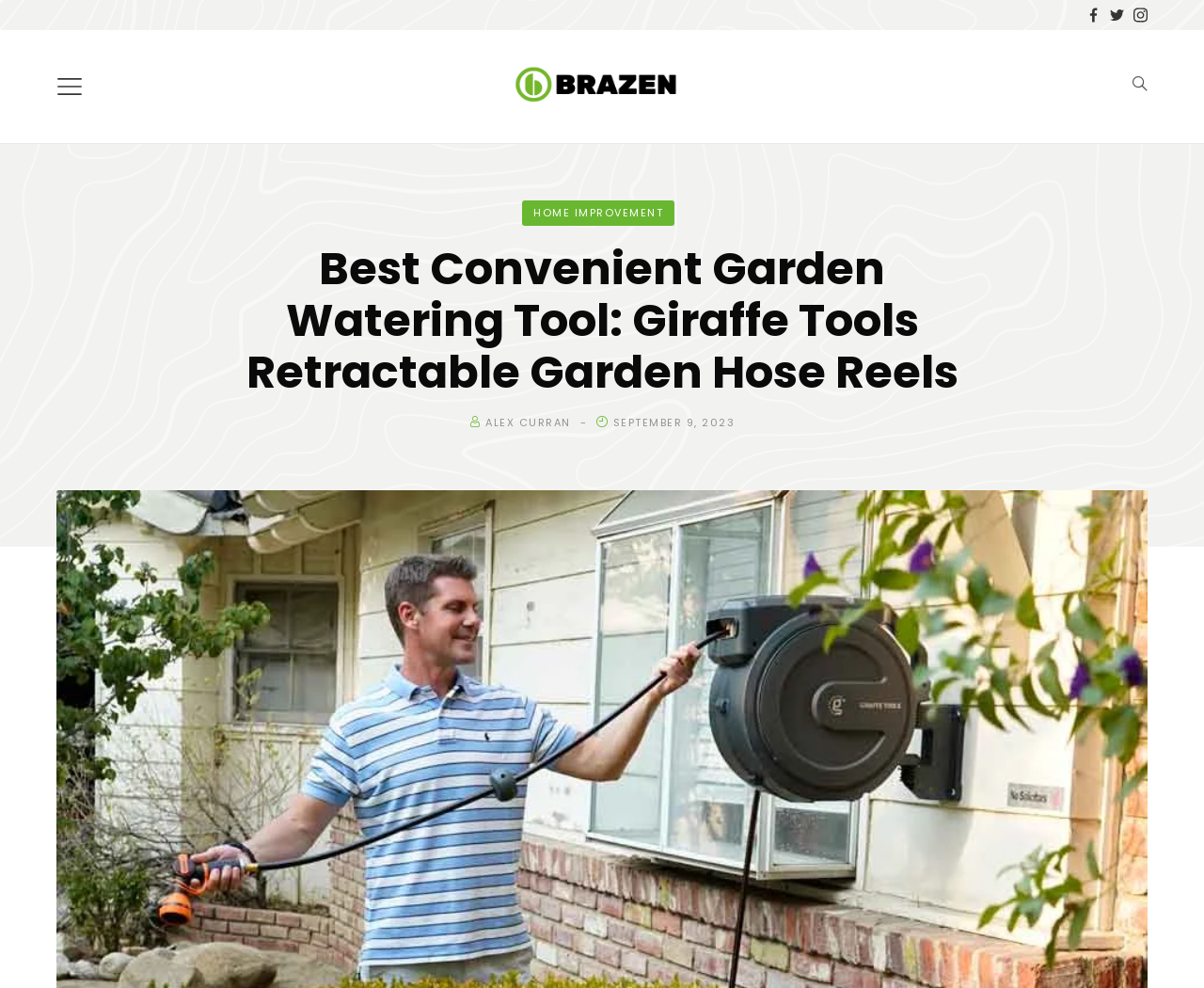From the given element description: "Nigel Taylor", find the bounding box for the UI element. Provide the coordinates as four float numbers between 0 and 1, in the order [left, top, right, bottom].

None